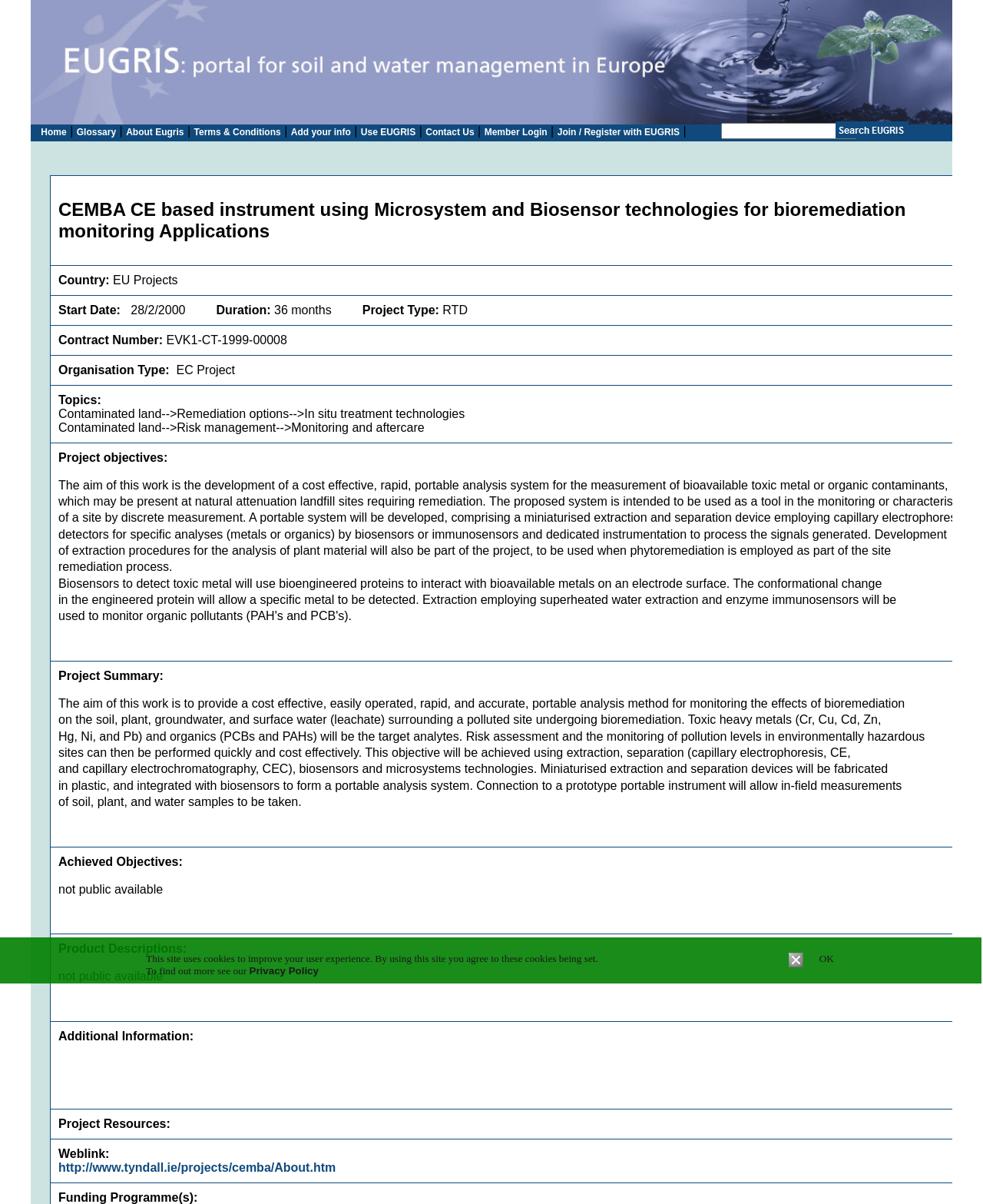Indicate the bounding box coordinates of the element that must be clicked to execute the instruction: "Click the Home link". The coordinates should be given as four float numbers between 0 and 1, i.e., [left, top, right, bottom].

[0.042, 0.105, 0.068, 0.114]